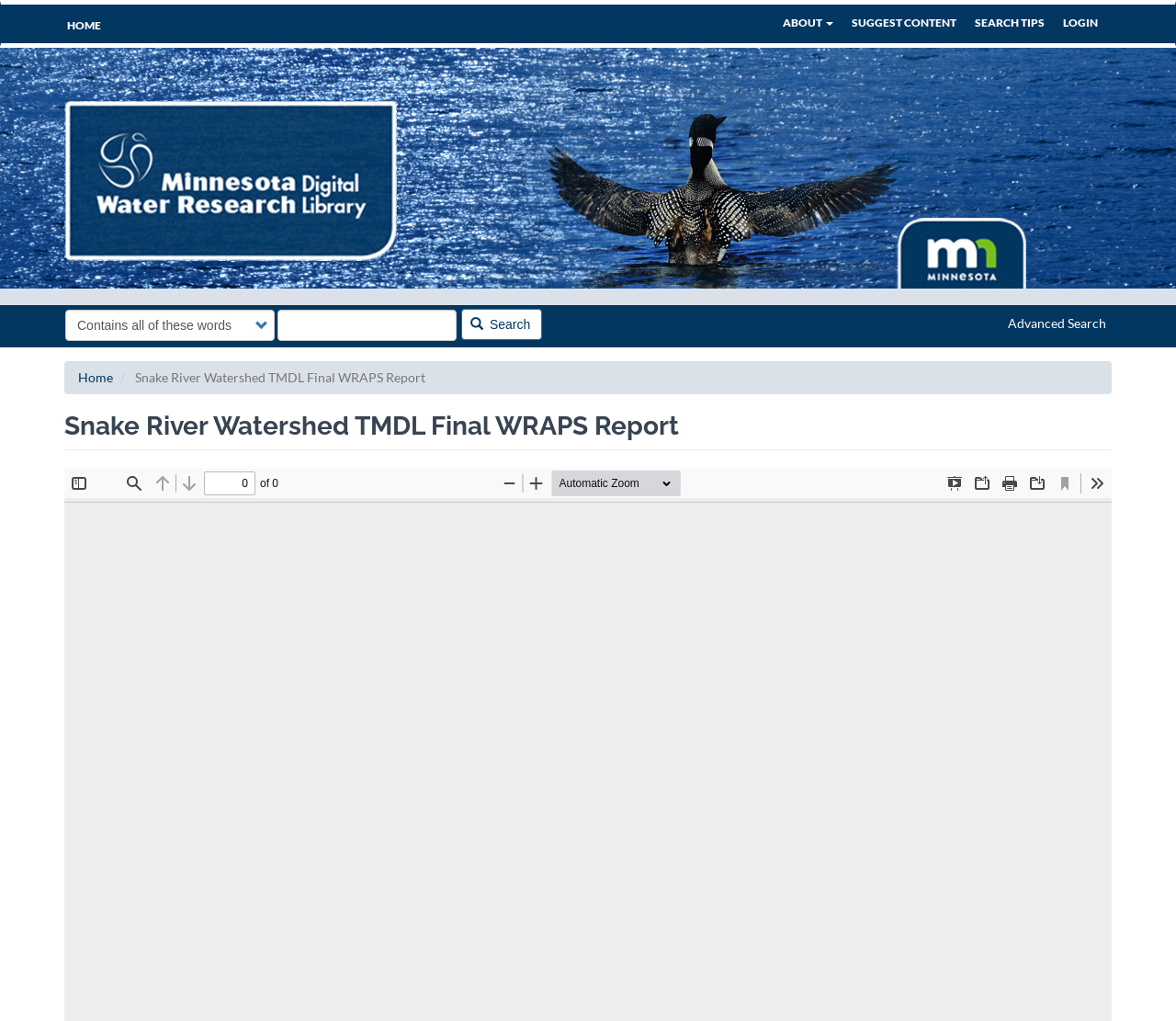Determine the bounding box for the described HTML element: "Advanced Search". Ensure the coordinates are four float numbers between 0 and 1 in the format [left, top, right, bottom].

[0.857, 0.306, 0.941, 0.328]